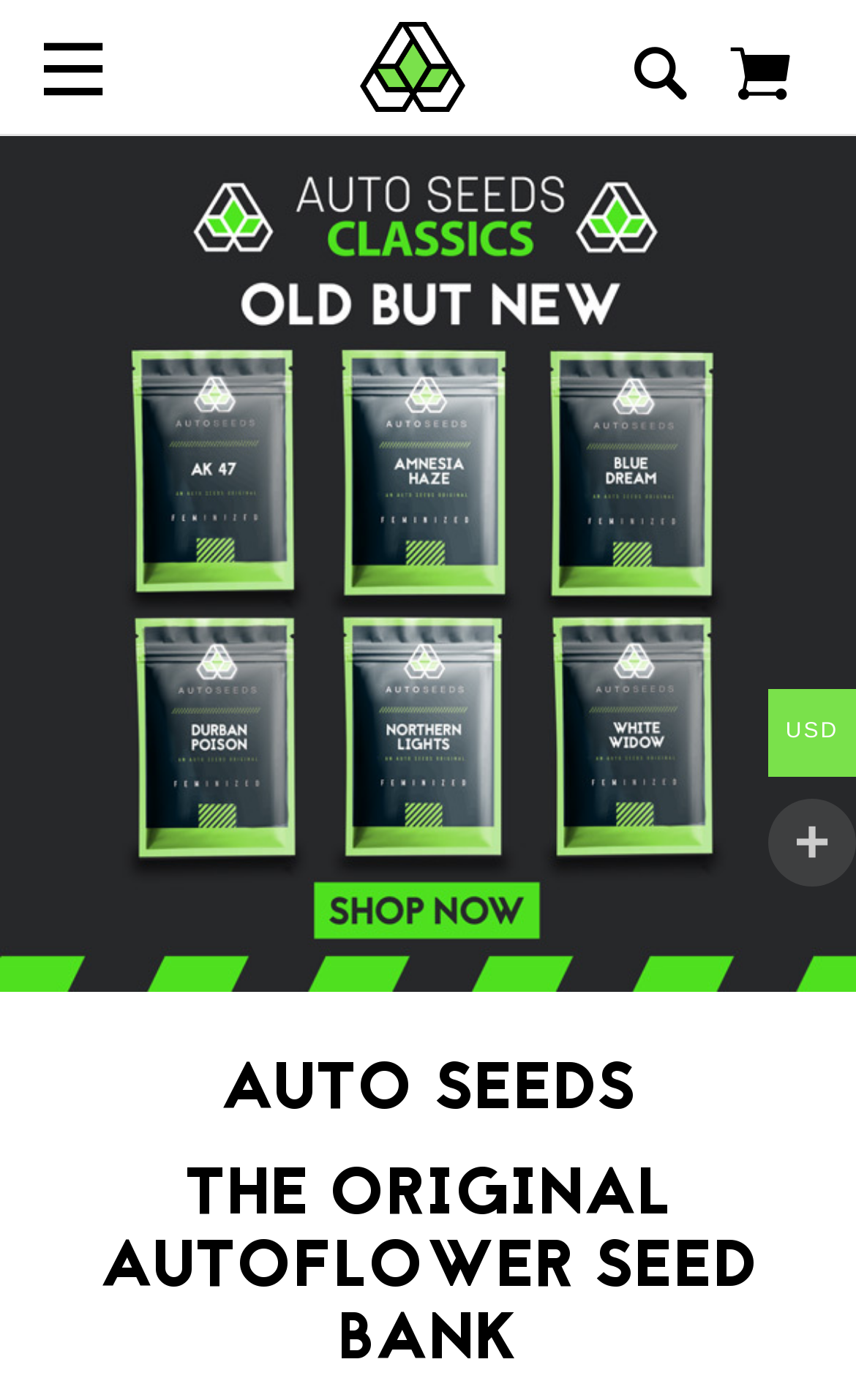Provide an in-depth caption for the webpage.

The webpage is an autoflower cannabis seed bank website, specifically Auto Seeds, which has been dedicated to breeding autoflower cannabis seeds for over 20 years. 

At the top left corner, there is a button labeled "Toggle Menu" that controls the top menu. Next to it, in the top center, is a link to the website's homepage, accompanied by an image with the same name, "Auto Seeds". 

On the top right corner, there are two links: a search icon and a shopping cart icon. 

Below the top section, the entire width of the page is occupied by a link that spans from the left edge to the right edge. 

Further down, there are two headings. The first one, "AUTO SEEDS", is located at the top left of this section, and the second one, "THE ORIGINAL AUTOFLOWER SEED BANK", is positioned below the first heading, still at the left edge of the page, but closer to the bottom.